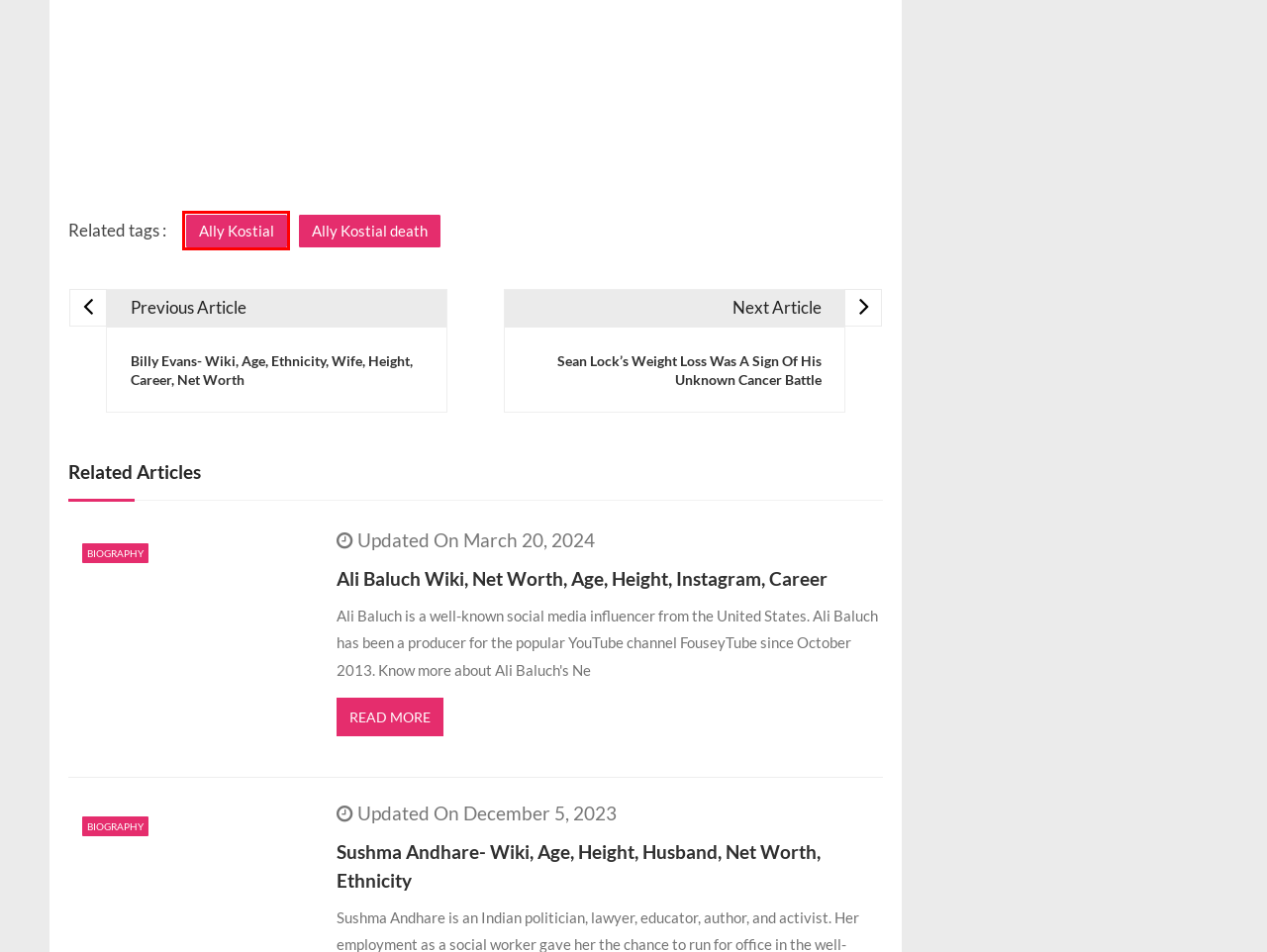You have a screenshot showing a webpage with a red bounding box around a UI element. Choose the webpage description that best matches the new page after clicking the highlighted element. Here are the options:
A. Ally Kostial death Archives - Vox Hour
B. Billy Evans- Wiki, Age, Height, Wife, Net Worth (Updated on February 2024)
C. Ali Baluch Wiki, Net Worth, Age, Height, Instagram, Career
D. Celebrity biography, gossip, lifestyle and relationship
E. Sushma Andhare- Wiki, Age, Height, Husband, Net Worth (Updated on December 2023)
F. Ally Kostial Archives - Vox Hour
G. Allison Gandlin Pregnancy News: Is She Expecting A Child? NFL Player Baby Rumor
H. Sean Lock's Weight Loss Was A Sign Of His Unknown Cancer Battle

F